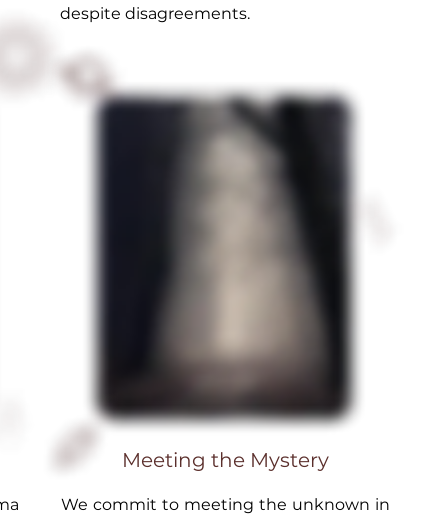Using the image as a reference, answer the following question in as much detail as possible:
What is the ultimate goal of embracing our true selves?

According to the caption, when we embrace our true selves, it creates an environment where each person is valued and seen for who they truly are, and this ultimately leads to authentic connection and profound love.